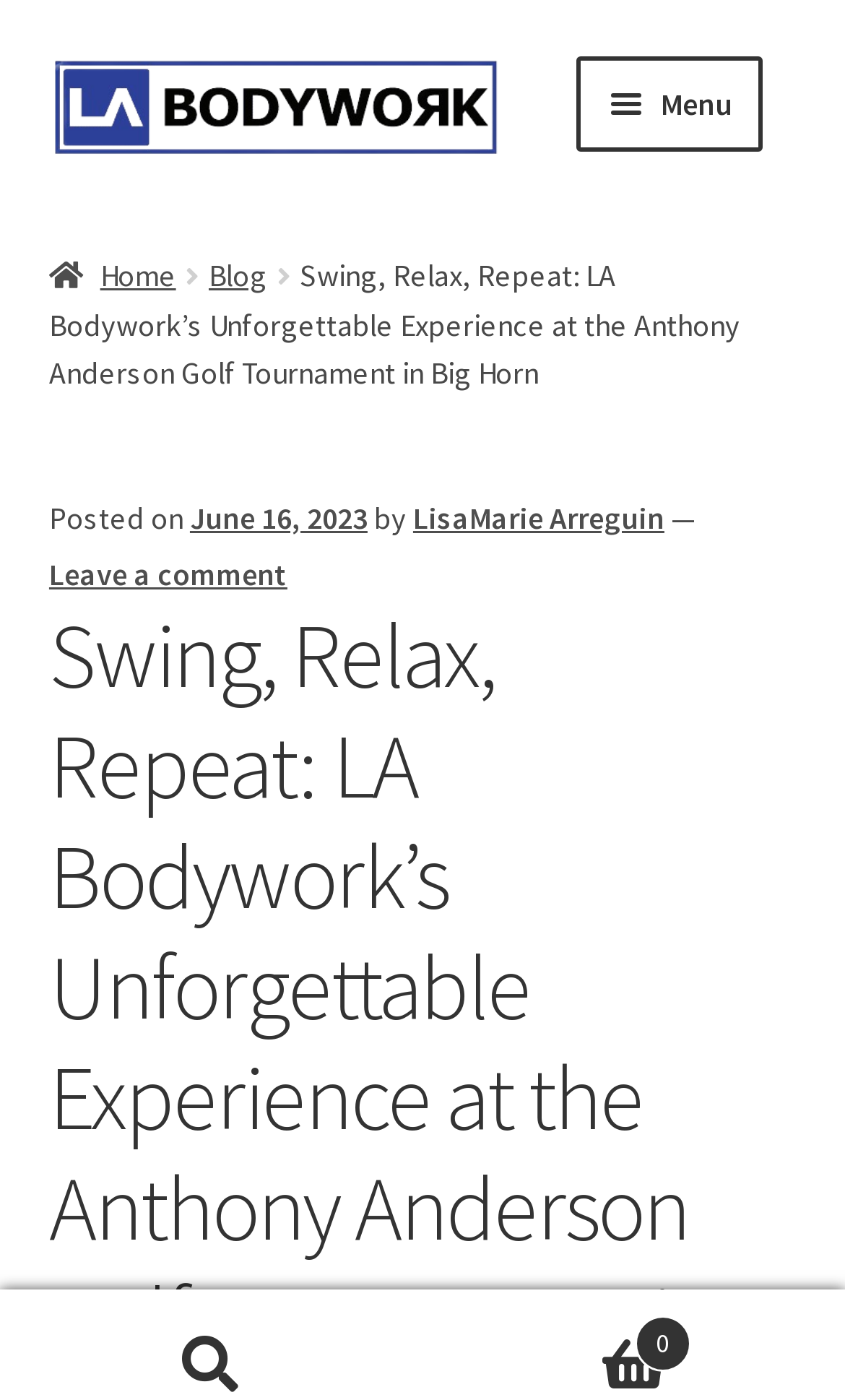Generate a thorough description of the webpage.

The webpage appears to be a blog post from LA Bodywork, a relaxation and rejuvenation service provider. At the top, there is a logo and a navigation menu with links to the home page, shop, services, about, and client portal login. Below the navigation menu, there is a breadcrumbs section with links to the home page and the blog.

The main content of the webpage is a blog post titled "Swing, Relax, Repeat: LA Bodywork's Unforgettable Experience at the Anthony Anderson Golf Tournament in Big Horn". The post has a date of June 16, 2023, and is written by LisaMarie Arreguin. There is a link to leave a comment at the bottom of the post.

On the right side of the webpage, there is a search button at the bottom. Above the search button, there is a subscription form where users can enter their first name, last name, and email to receive related content and special offers from LA Bodywork. The form also includes a radio button to choose whether to receive notifications about related content and special offers.

There are no images on the webpage except for the LA Bodywork logo at the top. The overall layout is organized, with clear headings and concise text.